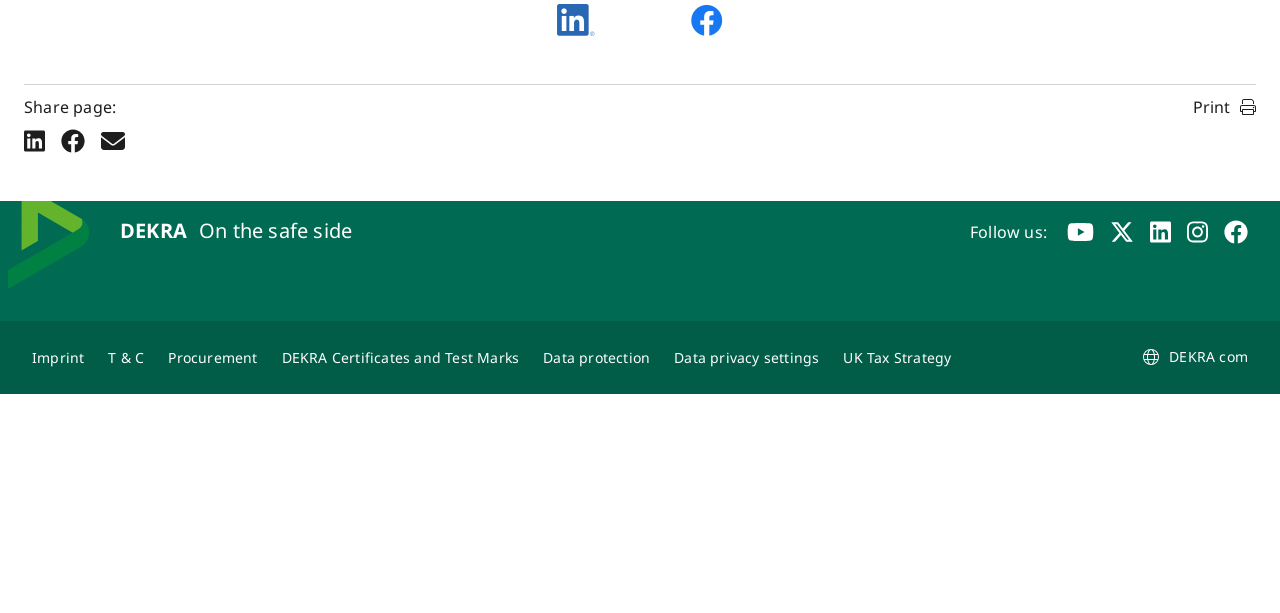How many buttons are above the 'Share page:' text?
Refer to the screenshot and respond with a concise word or phrase.

3